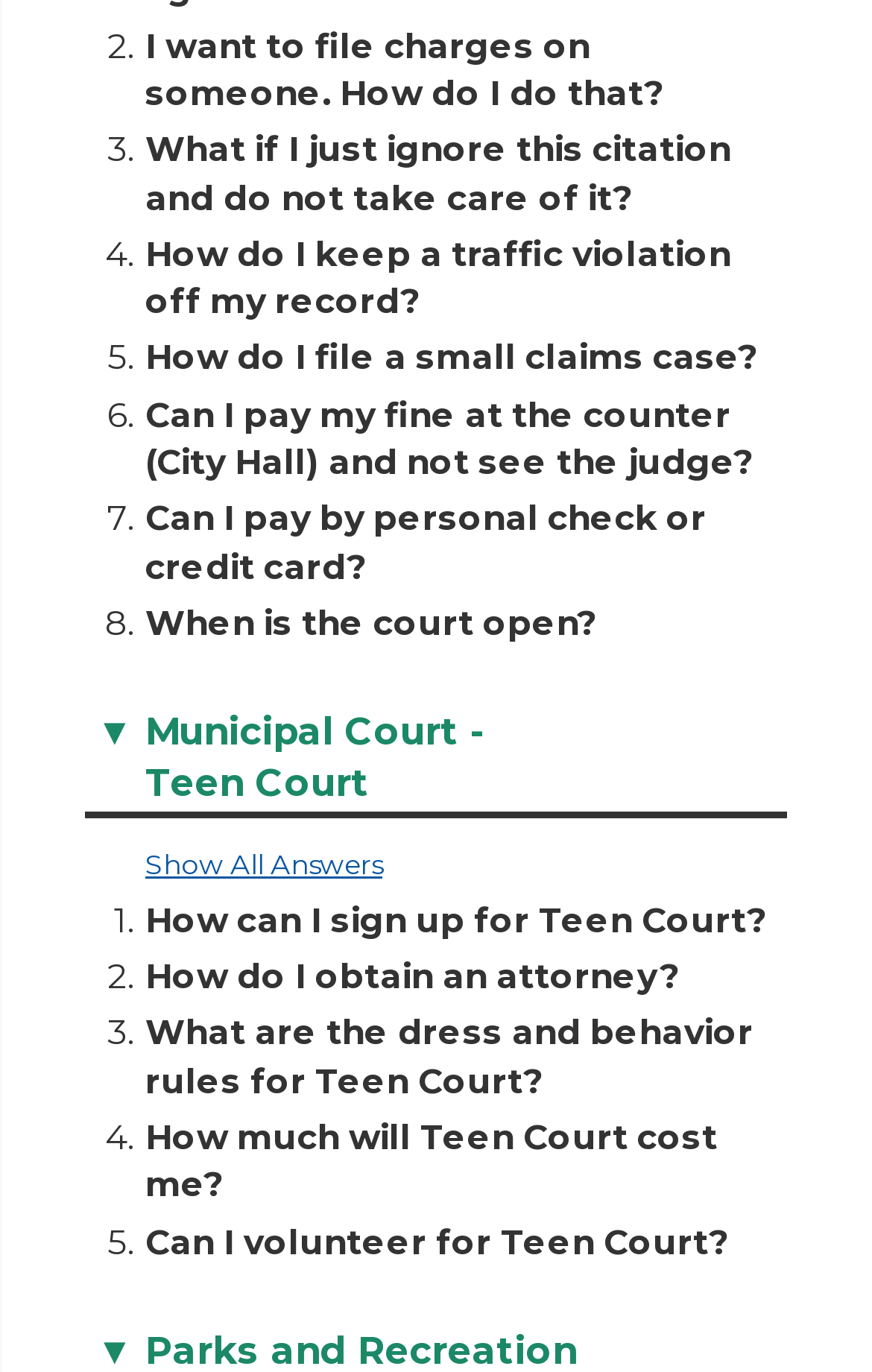Please identify the bounding box coordinates of the element I need to click to follow this instruction: "Click on 'I want to file charges on someone. How do I do that?'".

[0.167, 0.017, 0.761, 0.083]